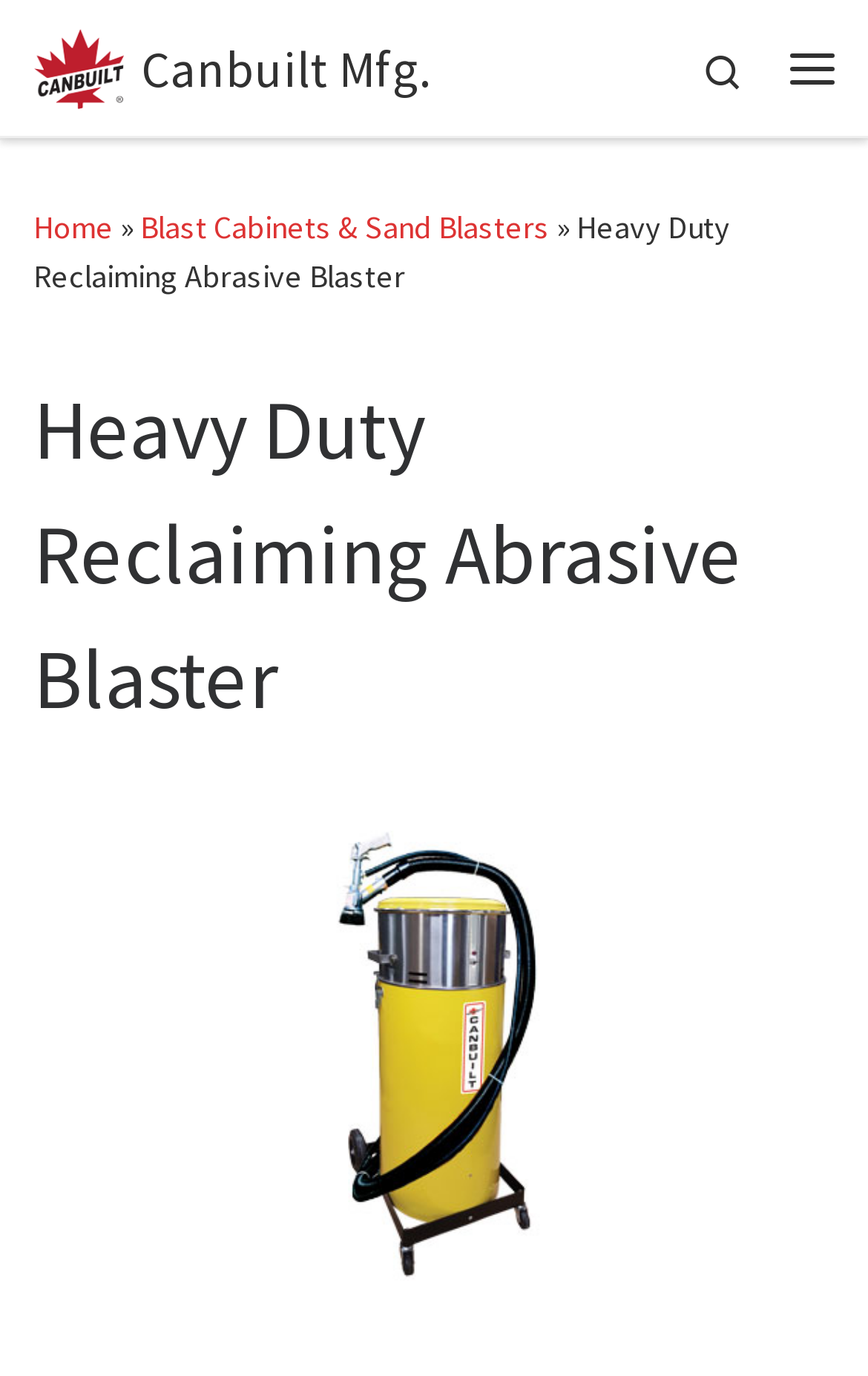Provide an in-depth caption for the contents of the webpage.

The webpage is about a product, specifically the "Heavy Duty Reclaiming Abrasive Blaster" with model number BV-700. At the top left corner, there is a link to skip to the content. Next to it, there is a link to the company's homepage, "Canbuilt Mfg.", with a small "Back Home" icon. 

On the top right corner, there are three links: "Canbuilt Mfg." again, a search icon, and a menu button. Below the top section, there is a navigation menu with links to "Home" and "Blast Cabinets & Sand Blasters", separated by a "»" symbol.

The main content of the page is about the "Heavy Duty Reclaiming Abrasive Blaster" product, with a large heading at the top and a figure or image below it, taking up most of the page's content area.